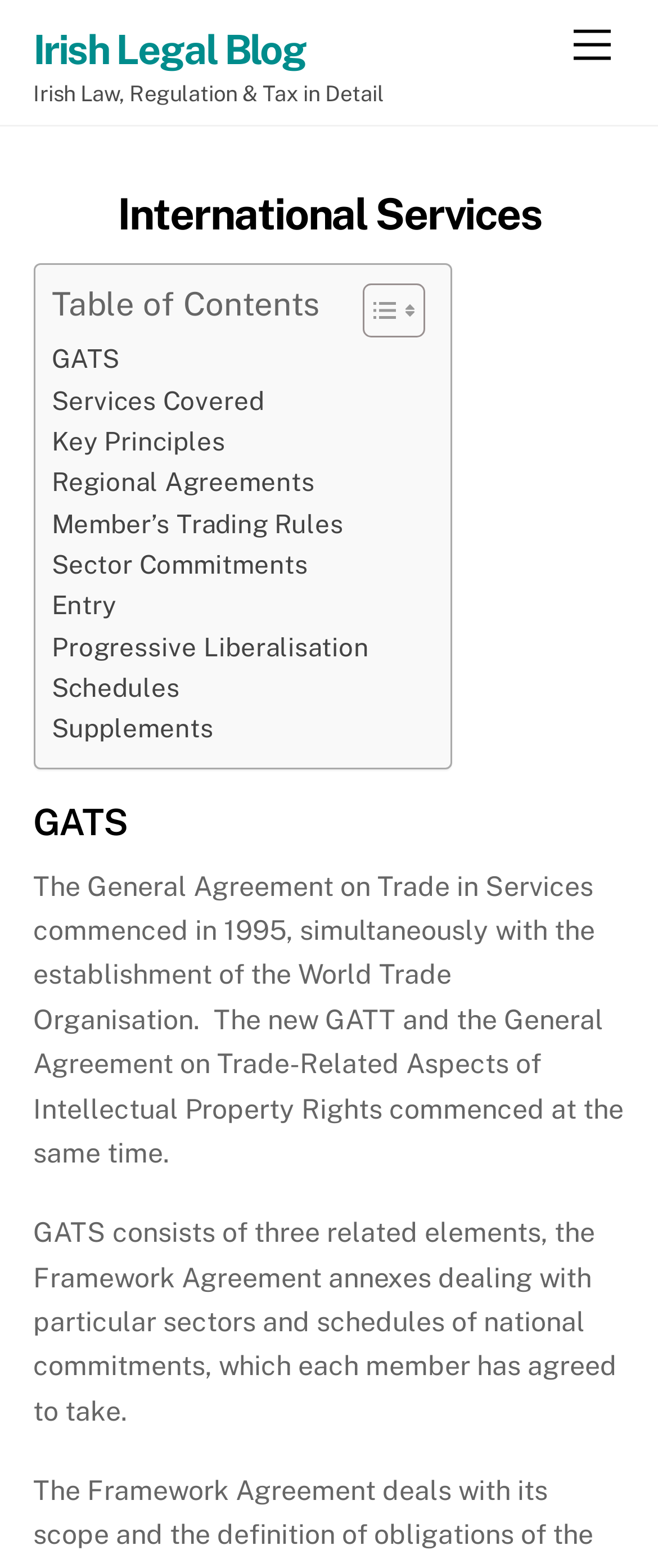Highlight the bounding box coordinates of the region I should click on to meet the following instruction: "Learn about 'Key Principles'".

[0.078, 0.269, 0.342, 0.295]